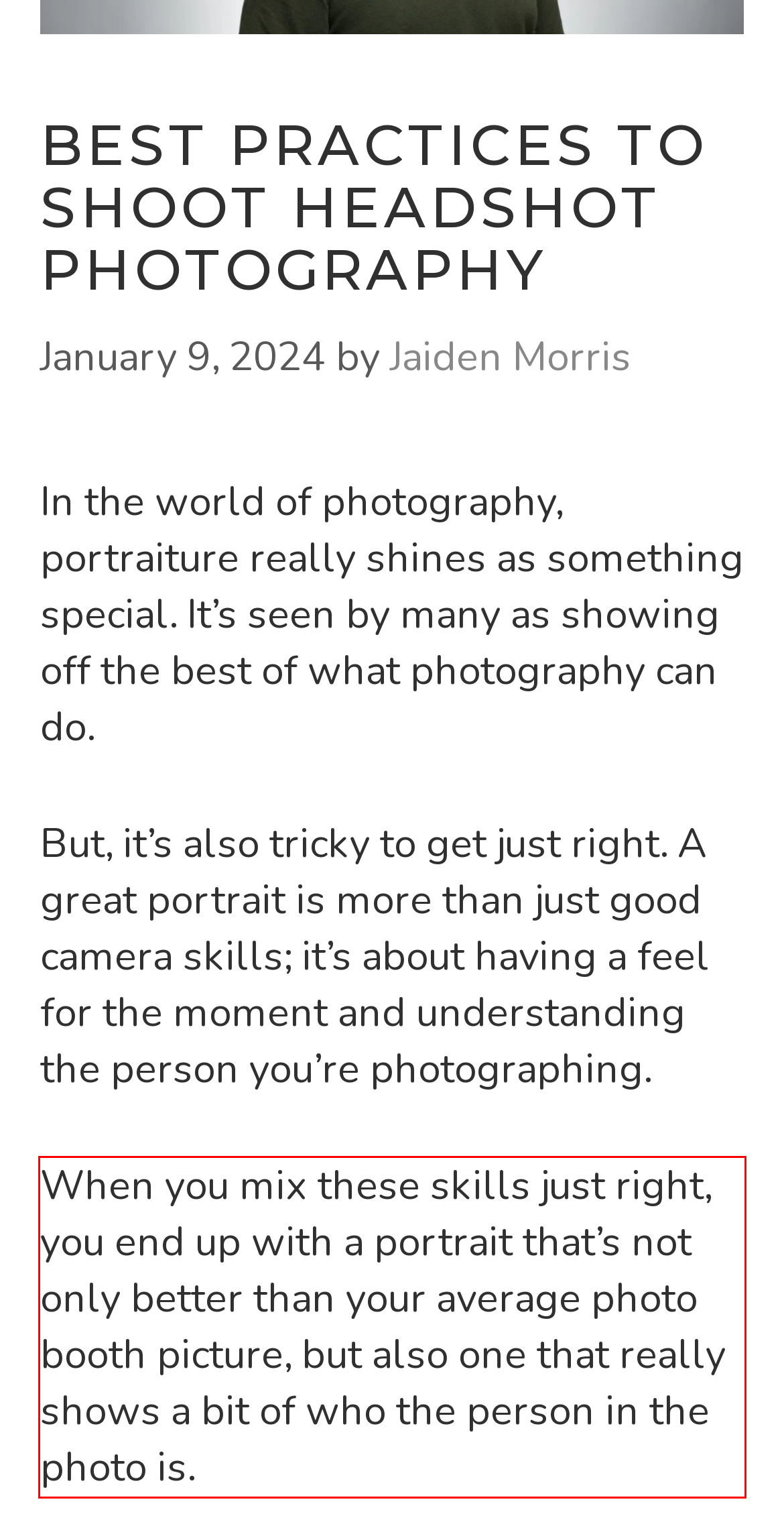There is a screenshot of a webpage with a red bounding box around a UI element. Please use OCR to extract the text within the red bounding box.

When you mix these skills just right, you end up with a portrait that’s not only better than your average photo booth picture, but also one that really shows a bit of who the person in the photo is.